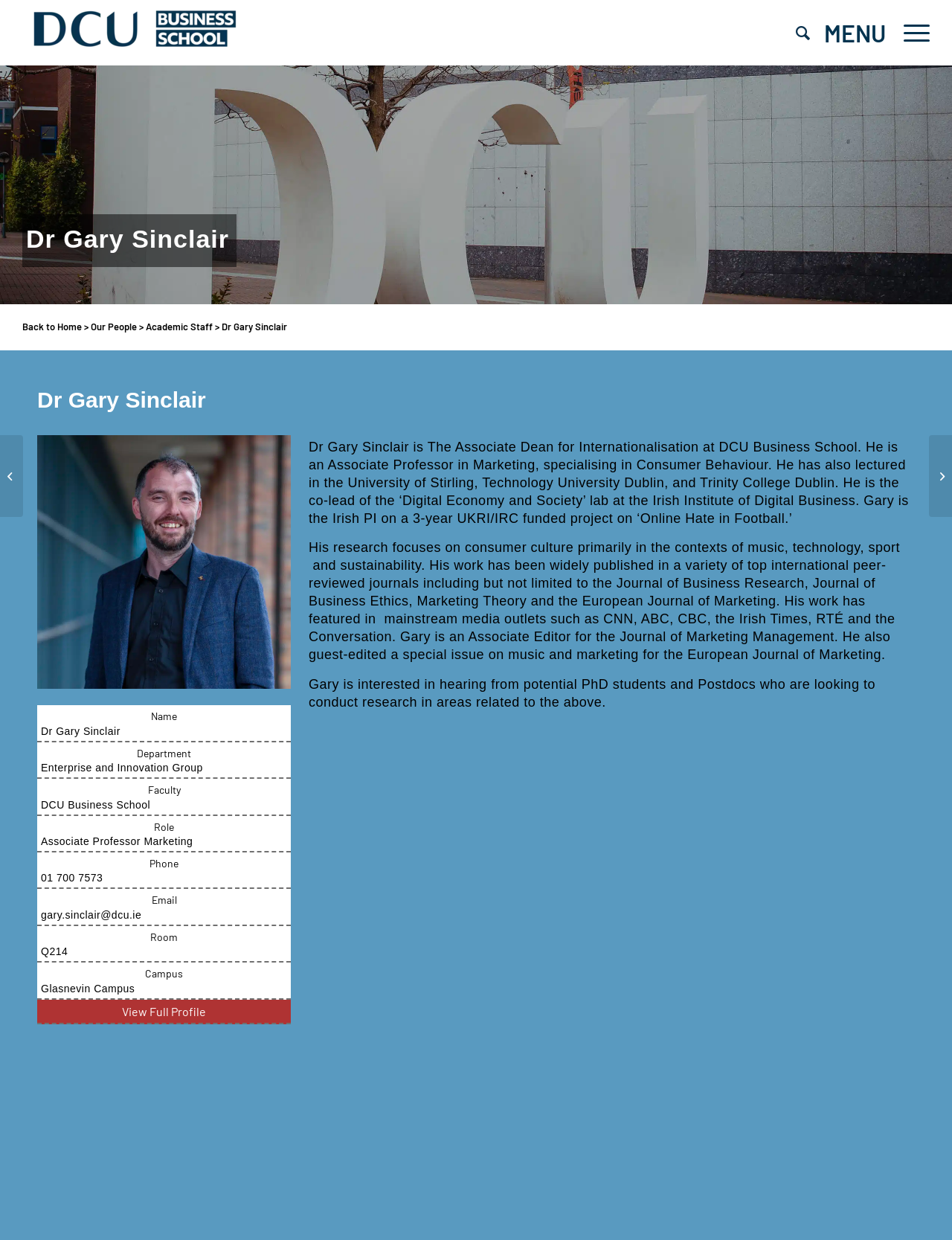Could you locate the bounding box coordinates for the section that should be clicked to accomplish this task: "Click the 'gary.sinclair@dcu.ie' email link".

[0.043, 0.733, 0.149, 0.743]